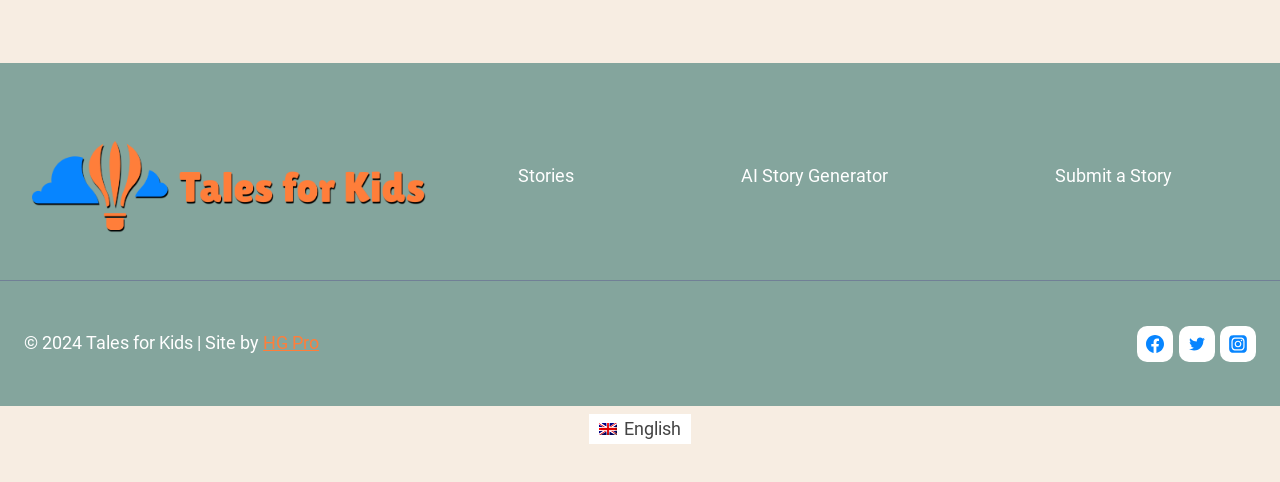Determine the bounding box coordinates of the element's region needed to click to follow the instruction: "Visit Facebook page". Provide these coordinates as four float numbers between 0 and 1, formatted as [left, top, right, bottom].

[0.888, 0.676, 0.917, 0.75]